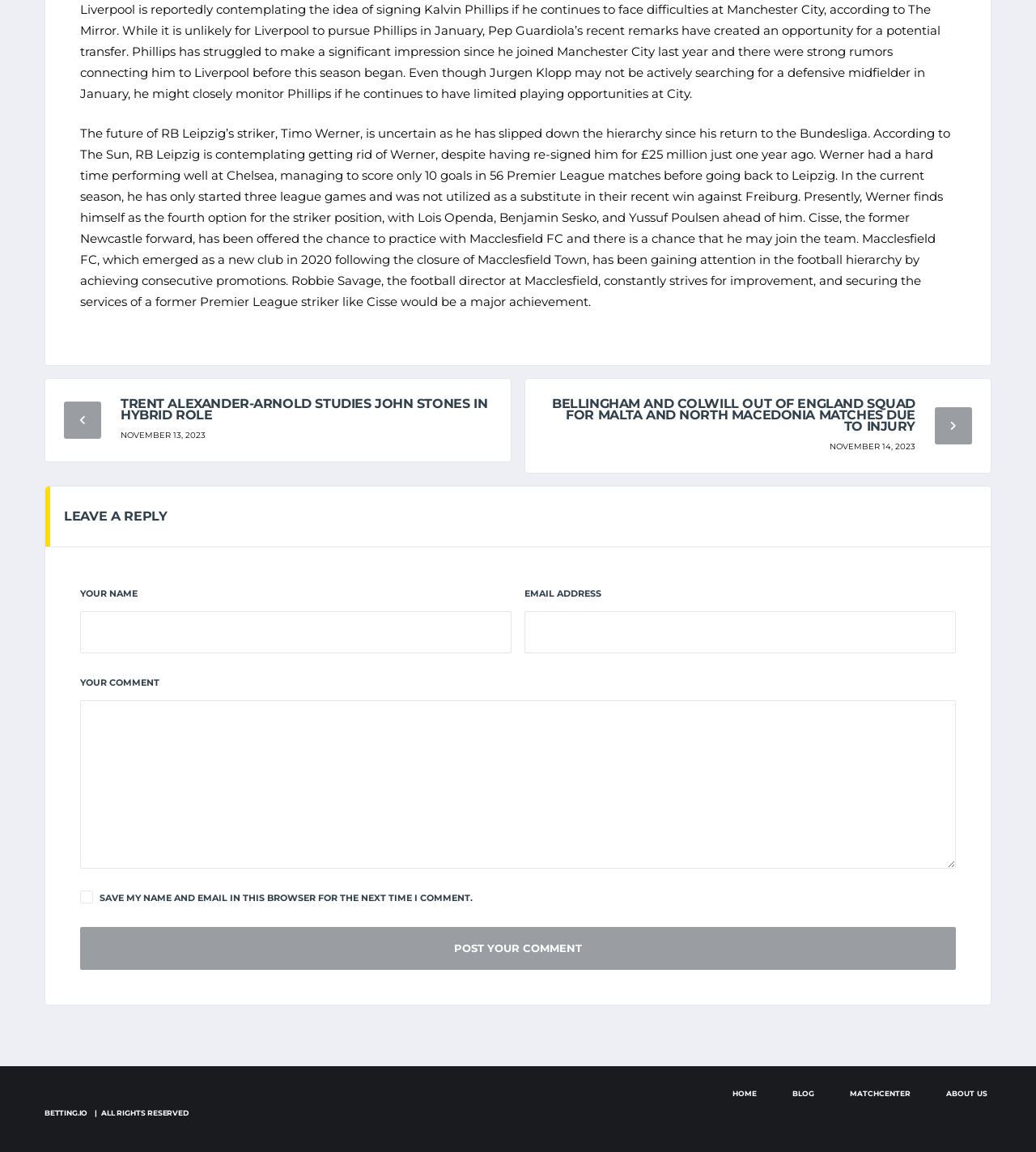Specify the bounding box coordinates for the region that must be clicked to perform the given instruction: "Go to the home page".

[0.704, 0.943, 0.734, 0.957]